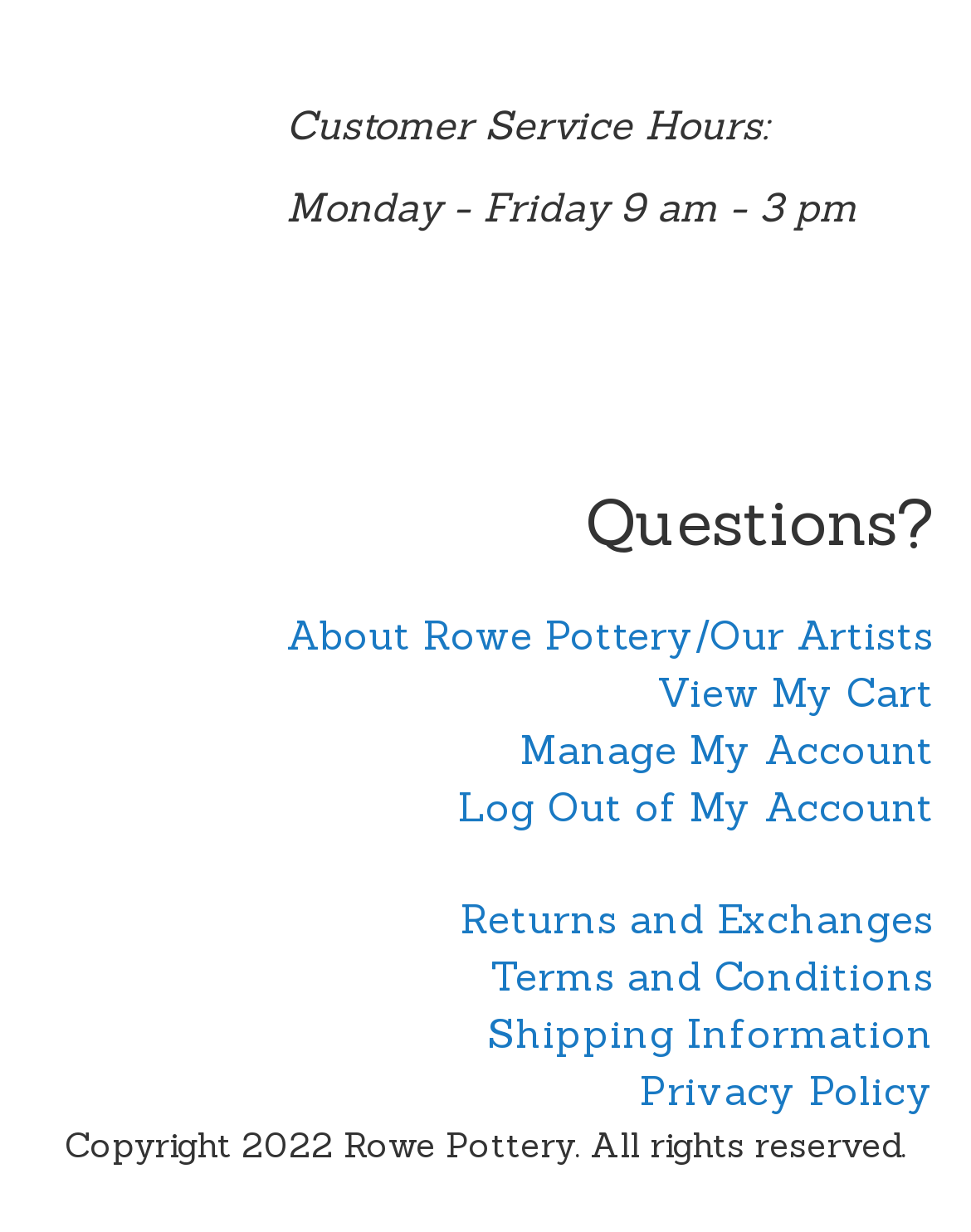Please answer the following question using a single word or phrase: 
What is the link to the privacy policy?

Privacy Policy